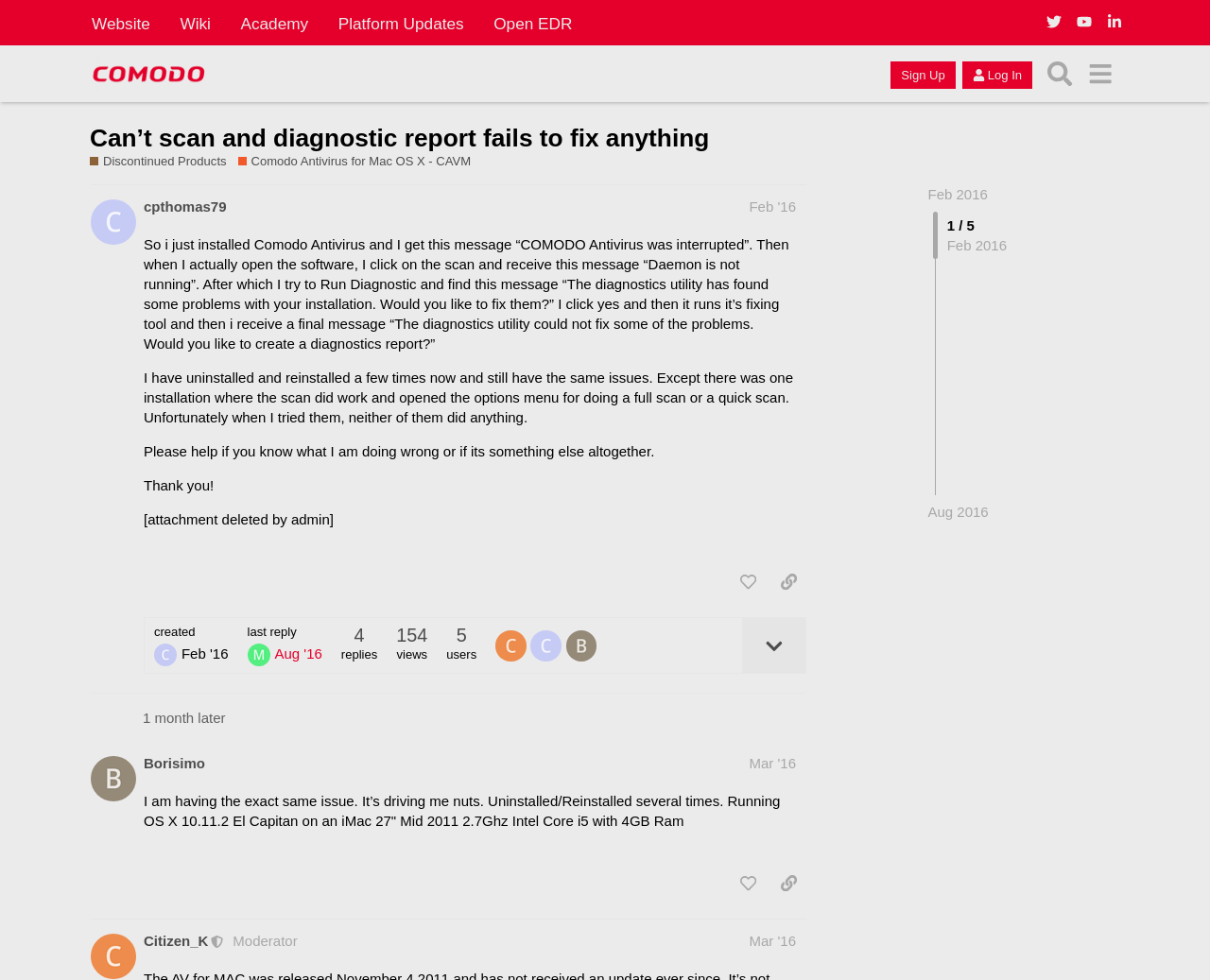Please determine the main heading text of this webpage.

Can’t scan and diagnostic report fails to fix anything